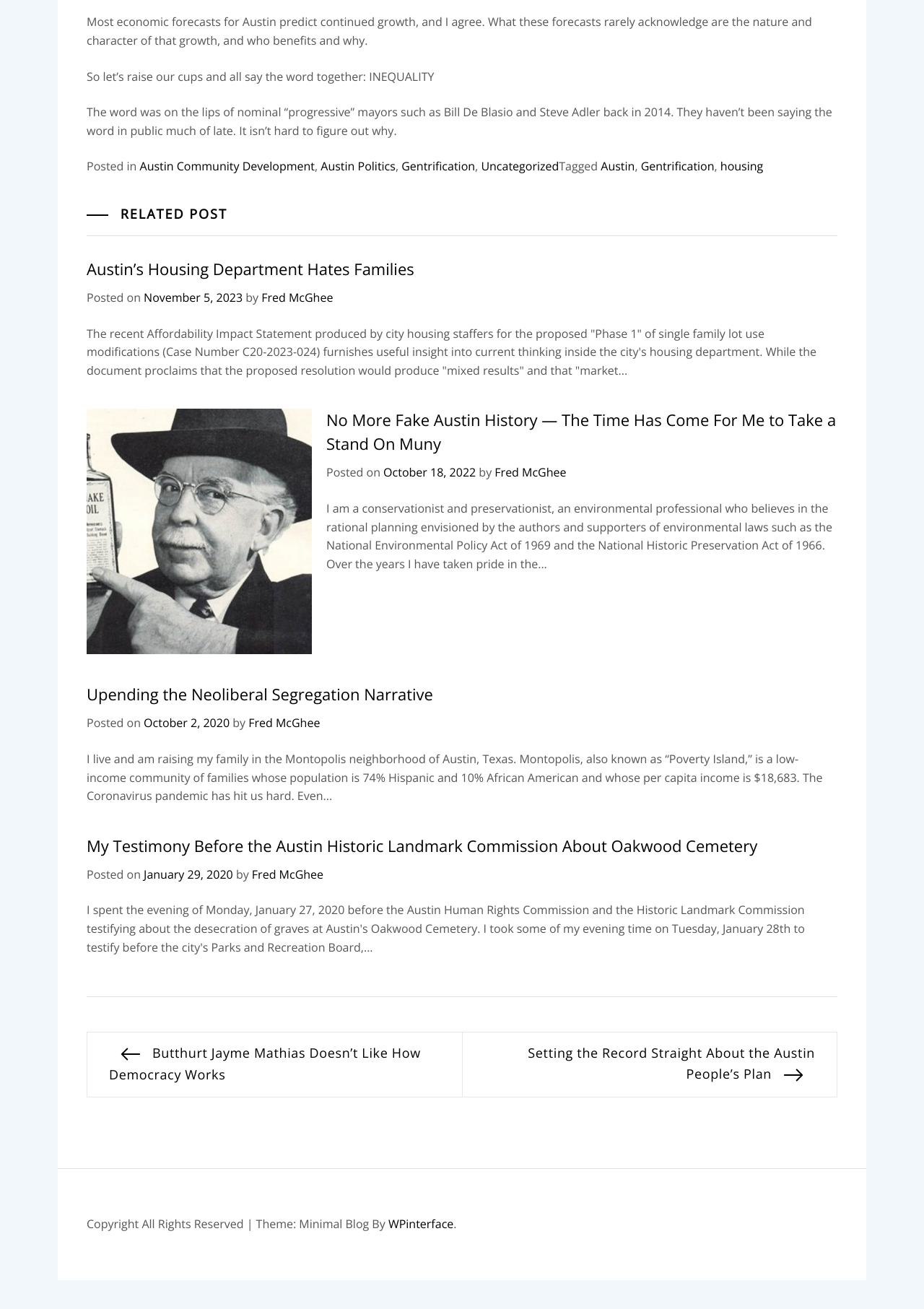Extract the bounding box coordinates for the UI element described as: "WPinterface".

[0.42, 0.929, 0.491, 0.941]